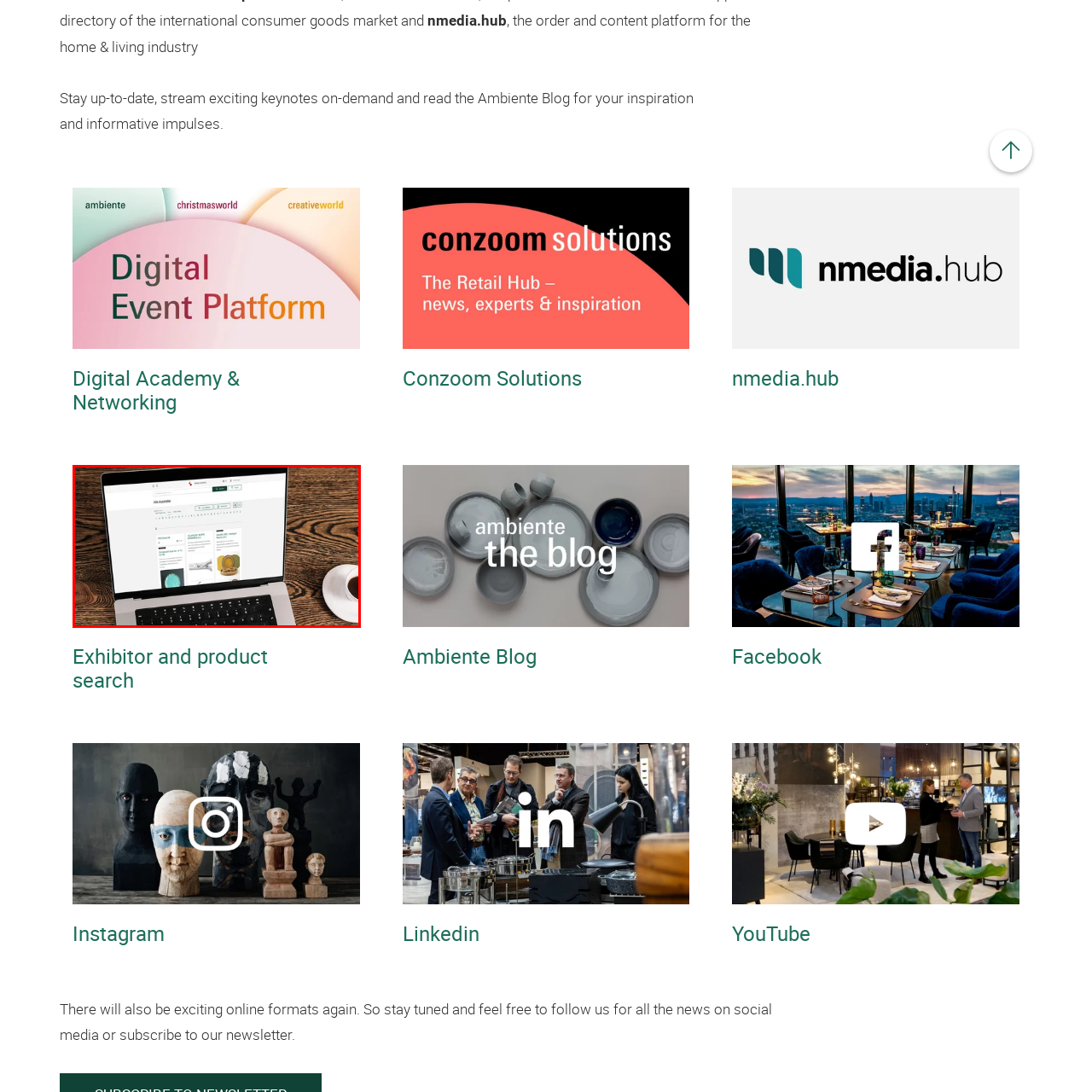Provide a thorough description of the scene captured within the red rectangle.

The image showcases a laptop placed atop a wooden table, displaying an online platform dedicated to the exhibitor and product search for the Ambiente event. The screen features a structured layout, with highlighted product listings and visually appealing item thumbnails, indicating a focus on home and living industry products. Accompanying the laptop is a coffee cup, suggesting a relaxed yet productive atmosphere conducive to browsing and exploring various offerings. The overall aesthetic combines modern digital engagement with warm, earthy elements from the table, reflecting a seamless blend of technology and lifestyle.